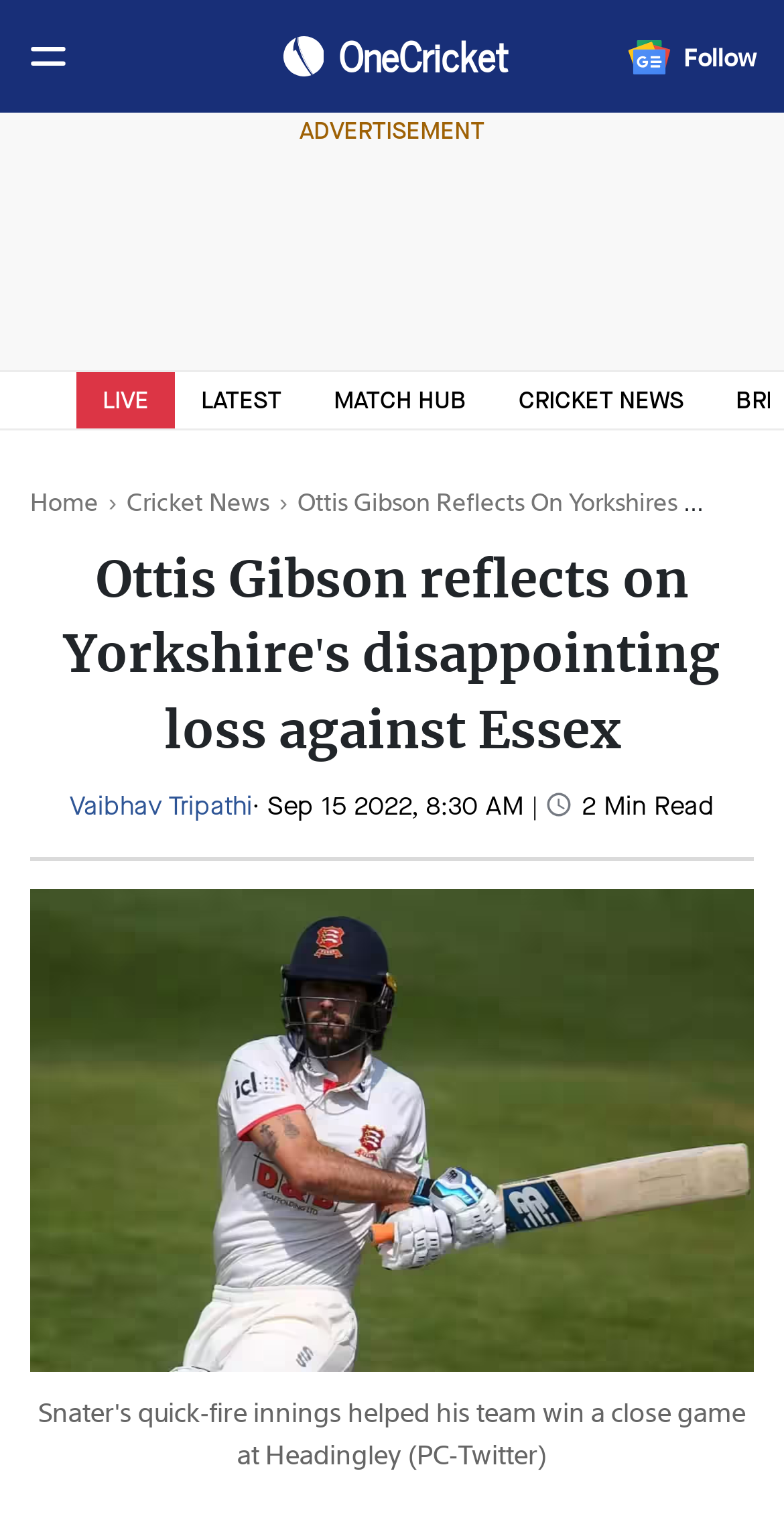Show me the bounding box coordinates of the clickable region to achieve the task as per the instruction: "View the image".

[0.038, 0.586, 0.962, 0.904]